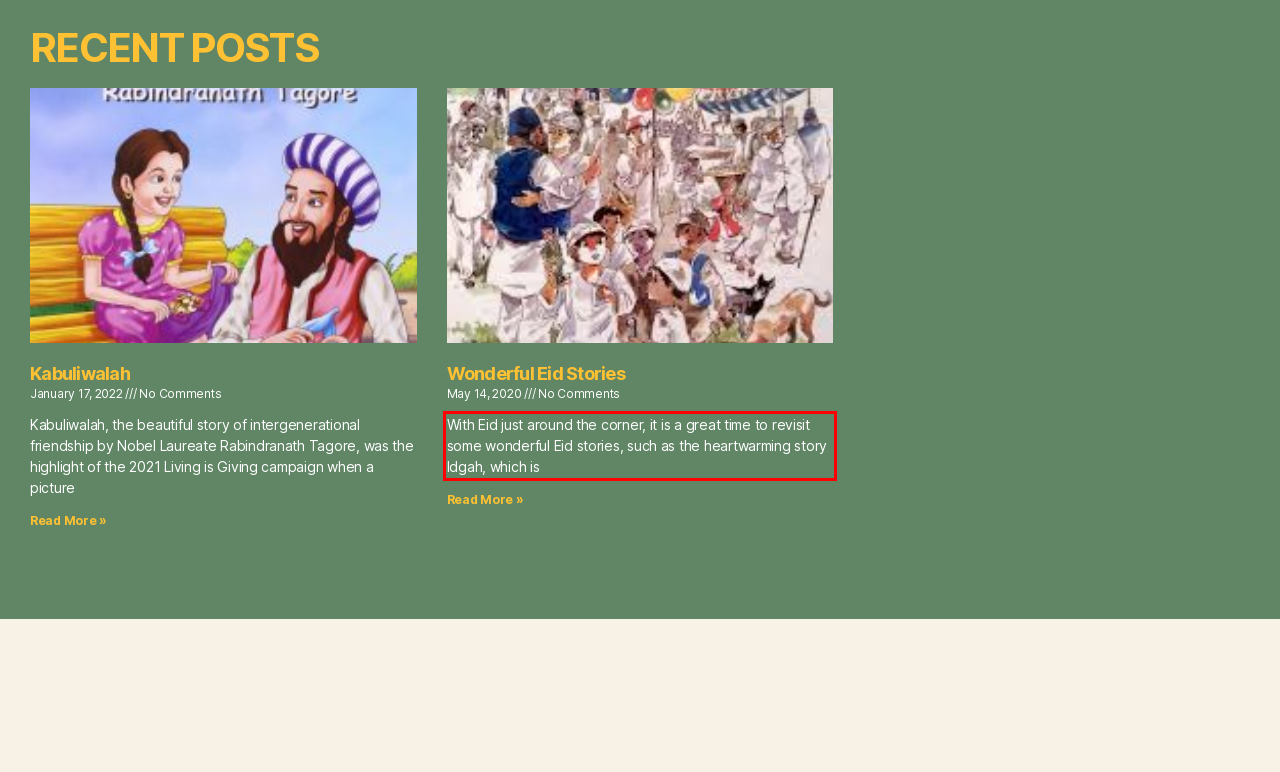You have a screenshot of a webpage with a red bounding box. Identify and extract the text content located inside the red bounding box.

With Eid just around the corner, it is a great time to revisit some wonderful Eid stories, such as the heartwarming story Idgah, which is